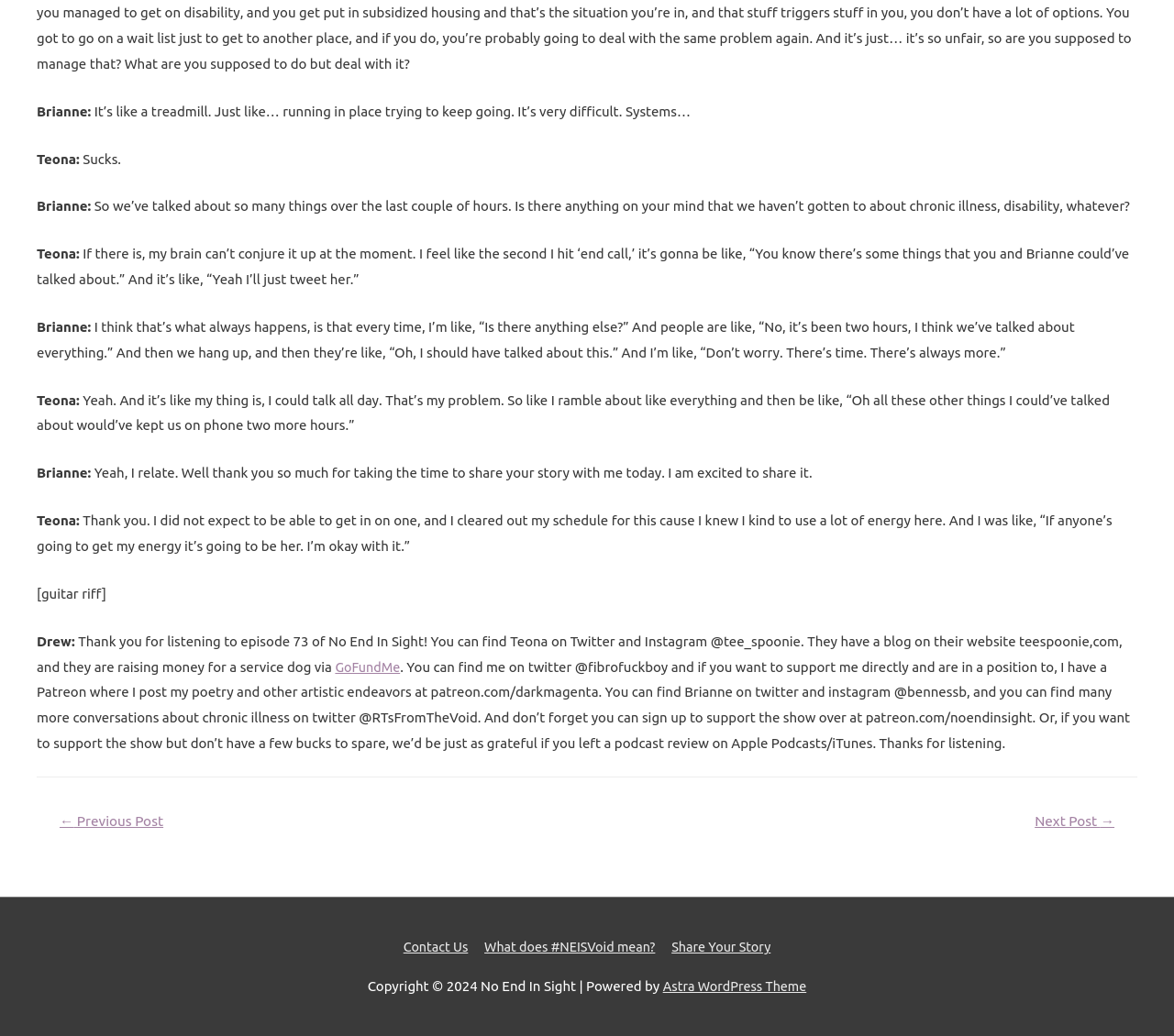How many people are participating in the conversation?
Provide a fully detailed and comprehensive answer to the question.

There are three people participating in the conversation: Brianne, Teona, and Drew. Brianne and Teona are having a conversation, and Drew is the one who thanks the listeners for tuning in to episode 73 of No End In Sight.